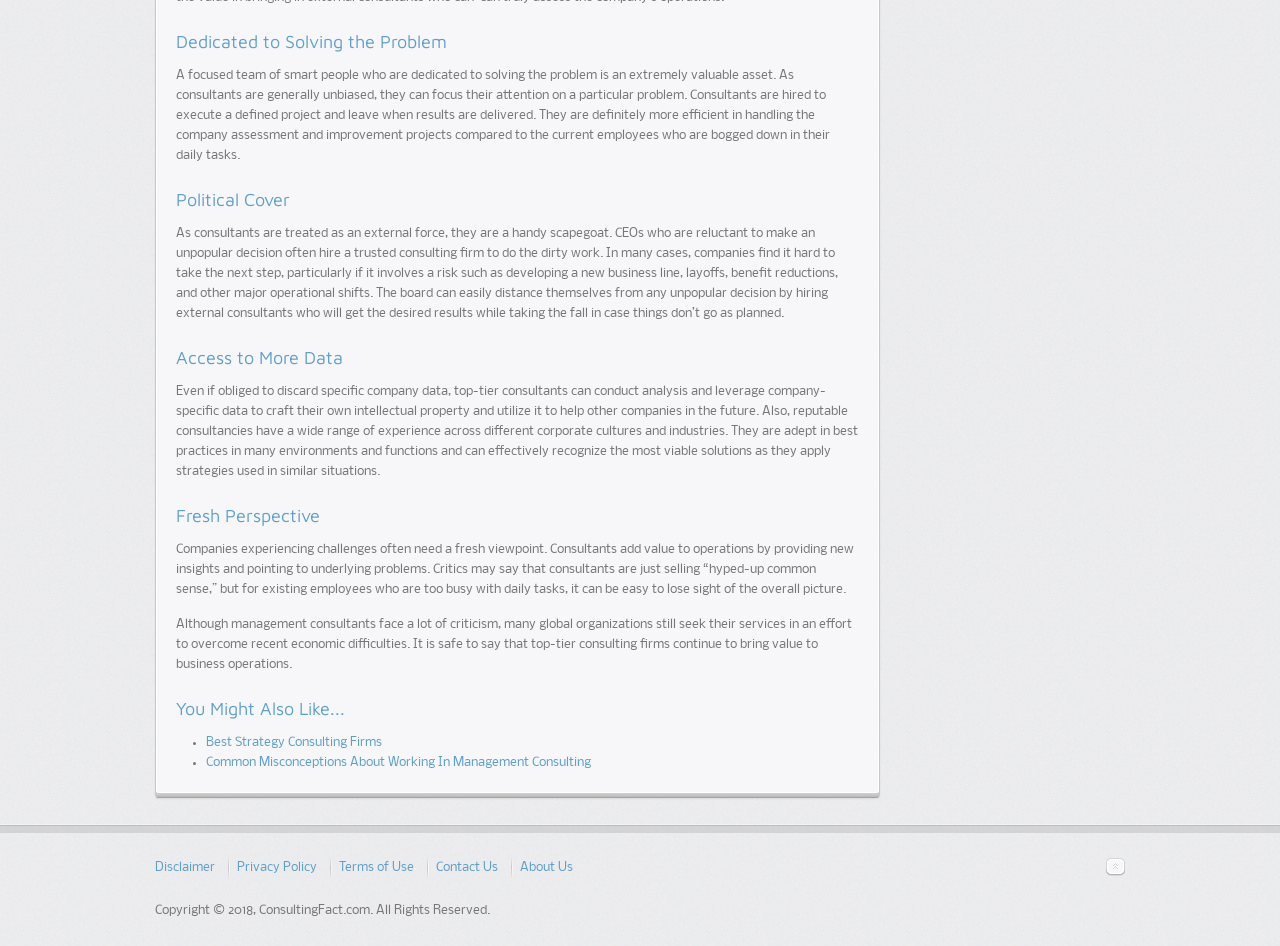What is the purpose of the 'You Might Also Like...' section?
Provide a comprehensive and detailed answer to the question.

The 'You Might Also Like...' section appears to provide recommendations for related content, such as 'Best Strategy Consulting Firms' and 'Common Misconceptions About Working In Management Consulting', which may be of interest to readers.